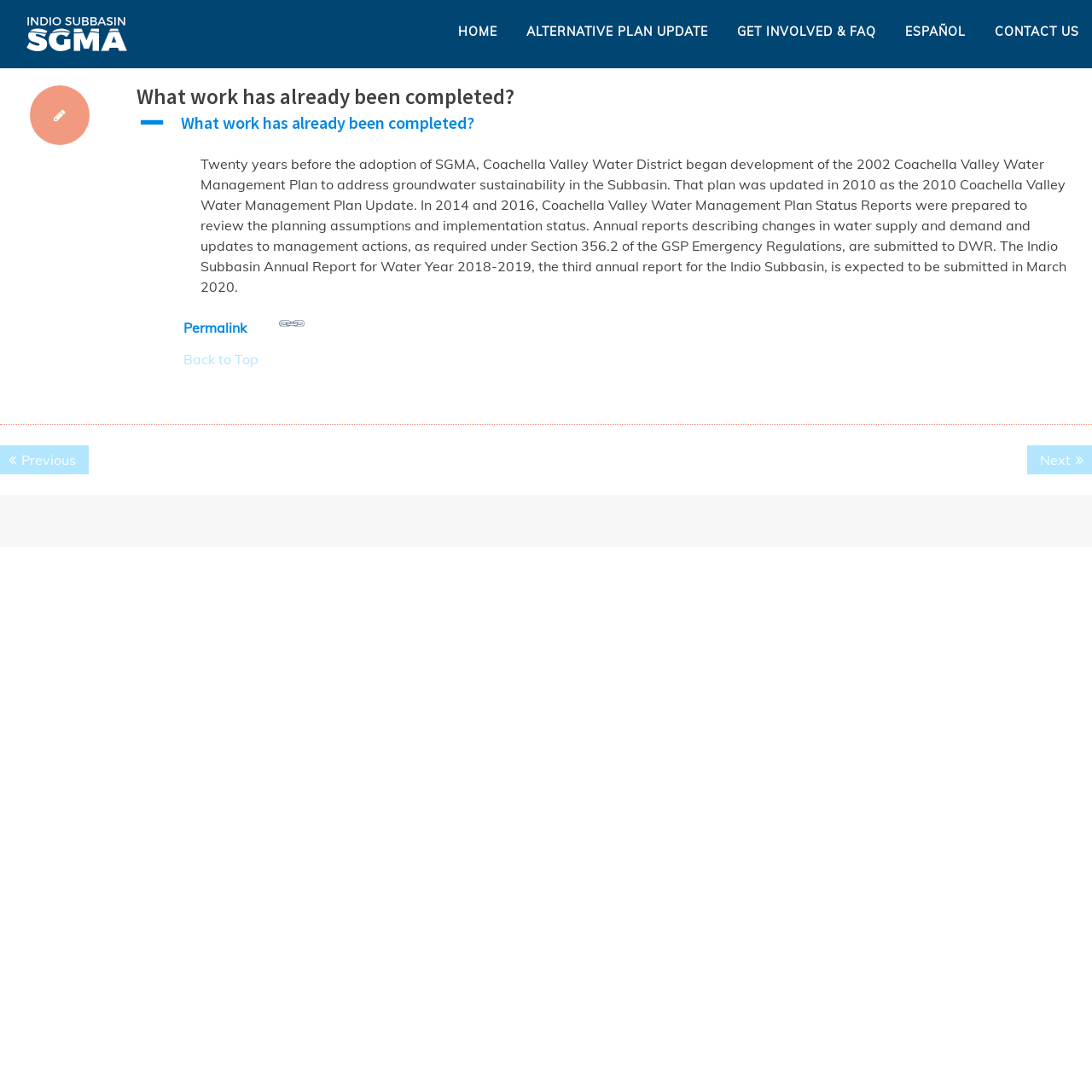Find and provide the bounding box coordinates for the UI element described with: "Get Involved & FAQ".

[0.667, 0.0, 0.81, 0.059]